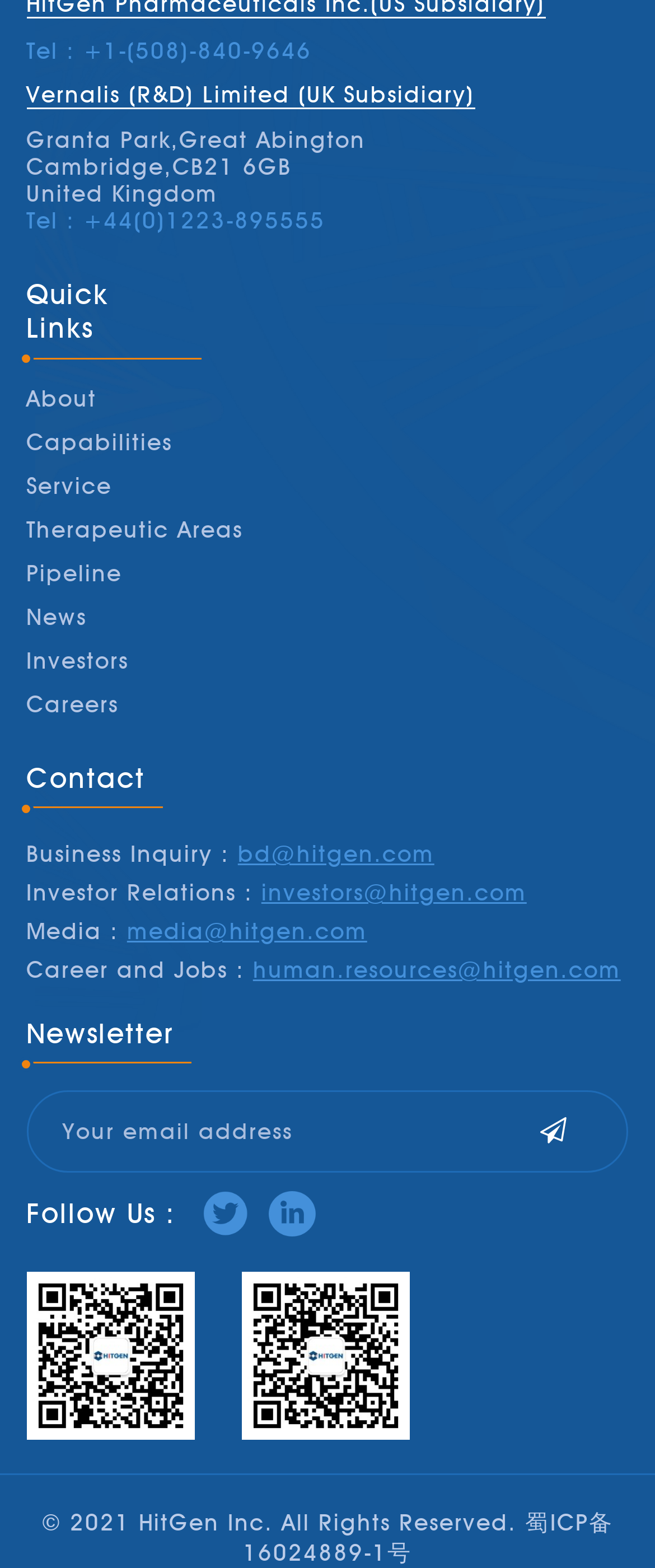Identify the bounding box coordinates of the area you need to click to perform the following instruction: "Click the About link".

[0.04, 0.246, 0.148, 0.263]